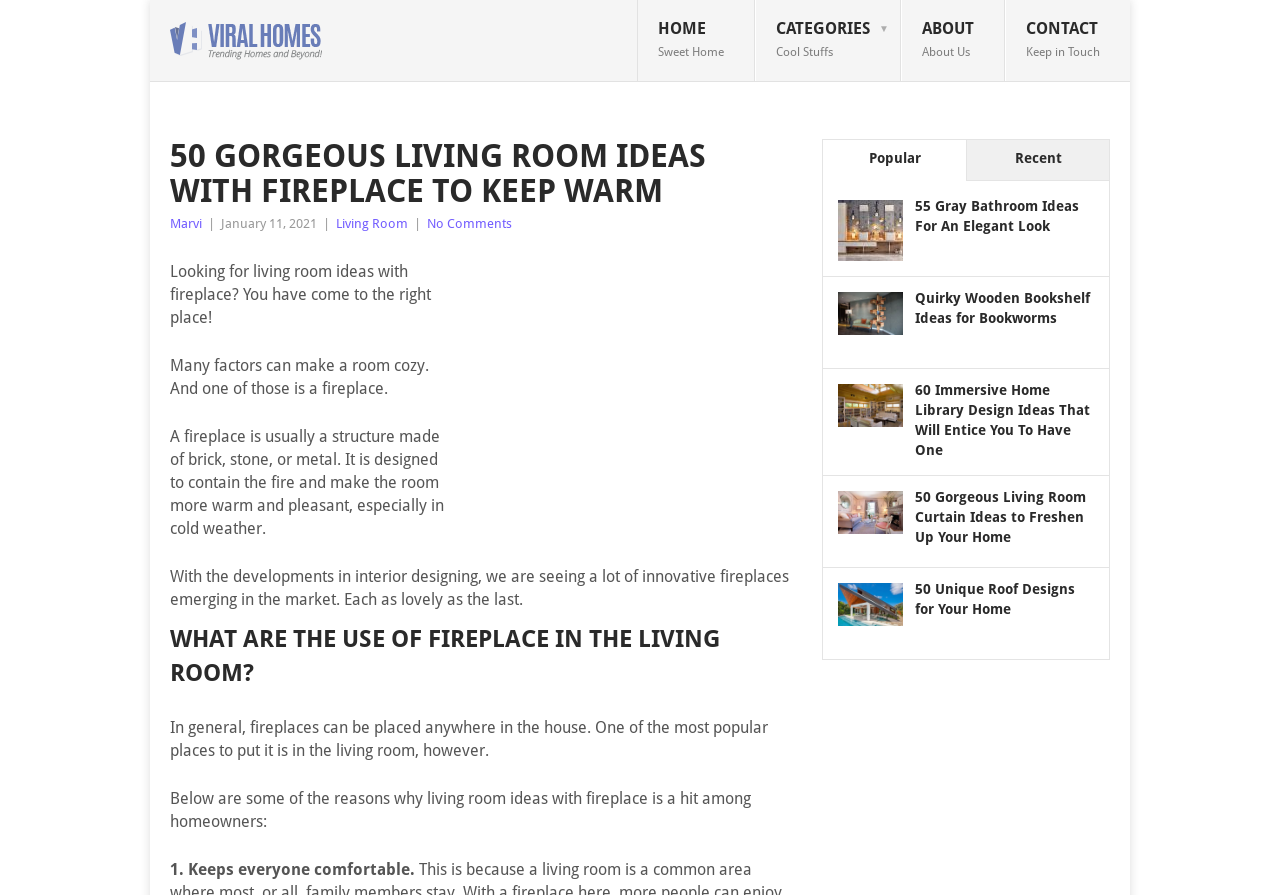Can you locate the main headline on this webpage and provide its text content?

50 GORGEOUS LIVING ROOM IDEAS WITH FIREPLACE TO KEEP WARM